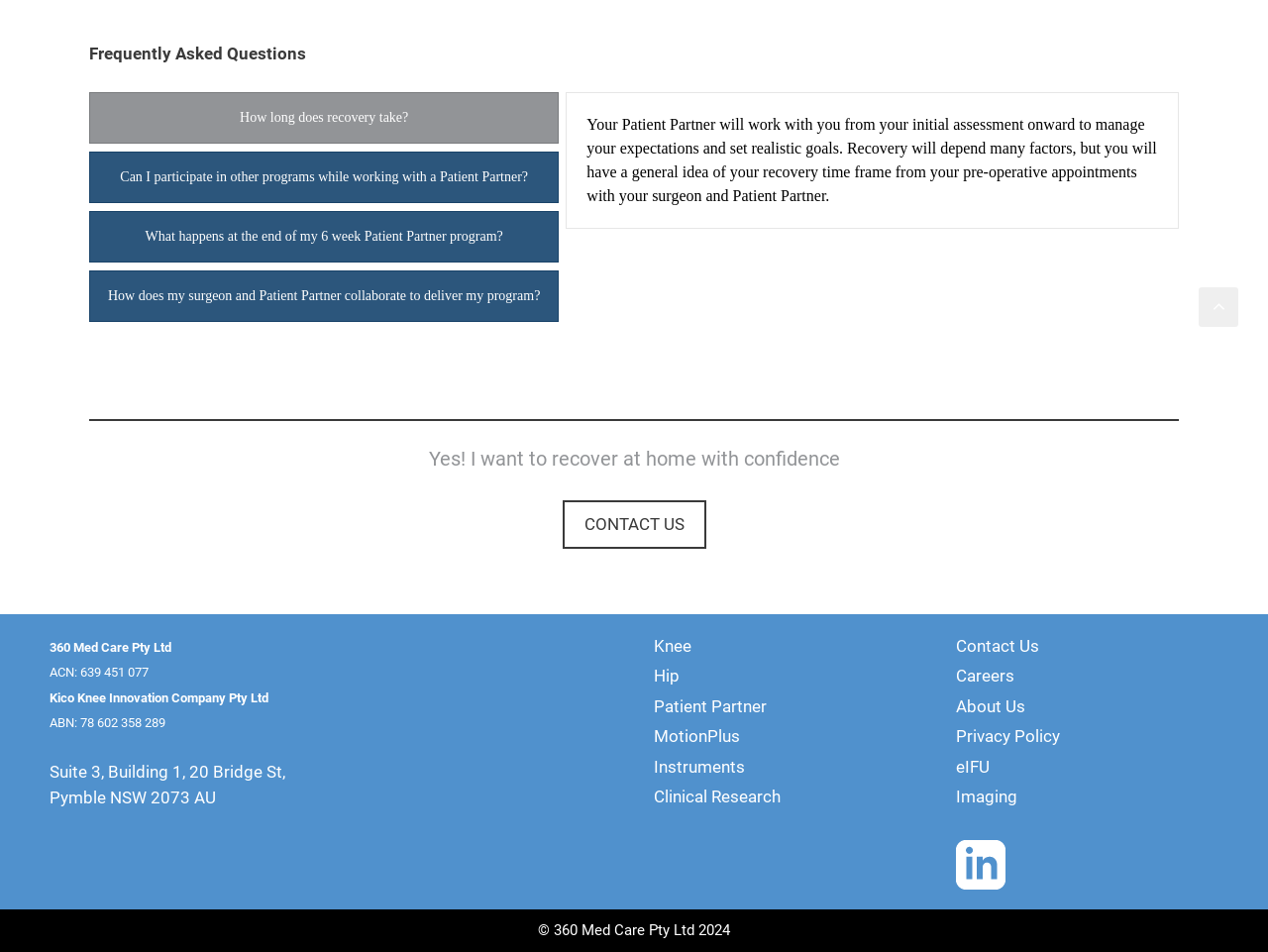How many links are there in the footer section?
Answer the question with as much detail as possible.

The footer section has several links, including 'Knee', 'Hip', 'Patient Partner', 'MotionPlus', 'Instruments', 'Clinical Research', 'Contact Us', 'Careers', 'About Us', 'Privacy Policy', and 'eIFU'. There are 11 links in total.